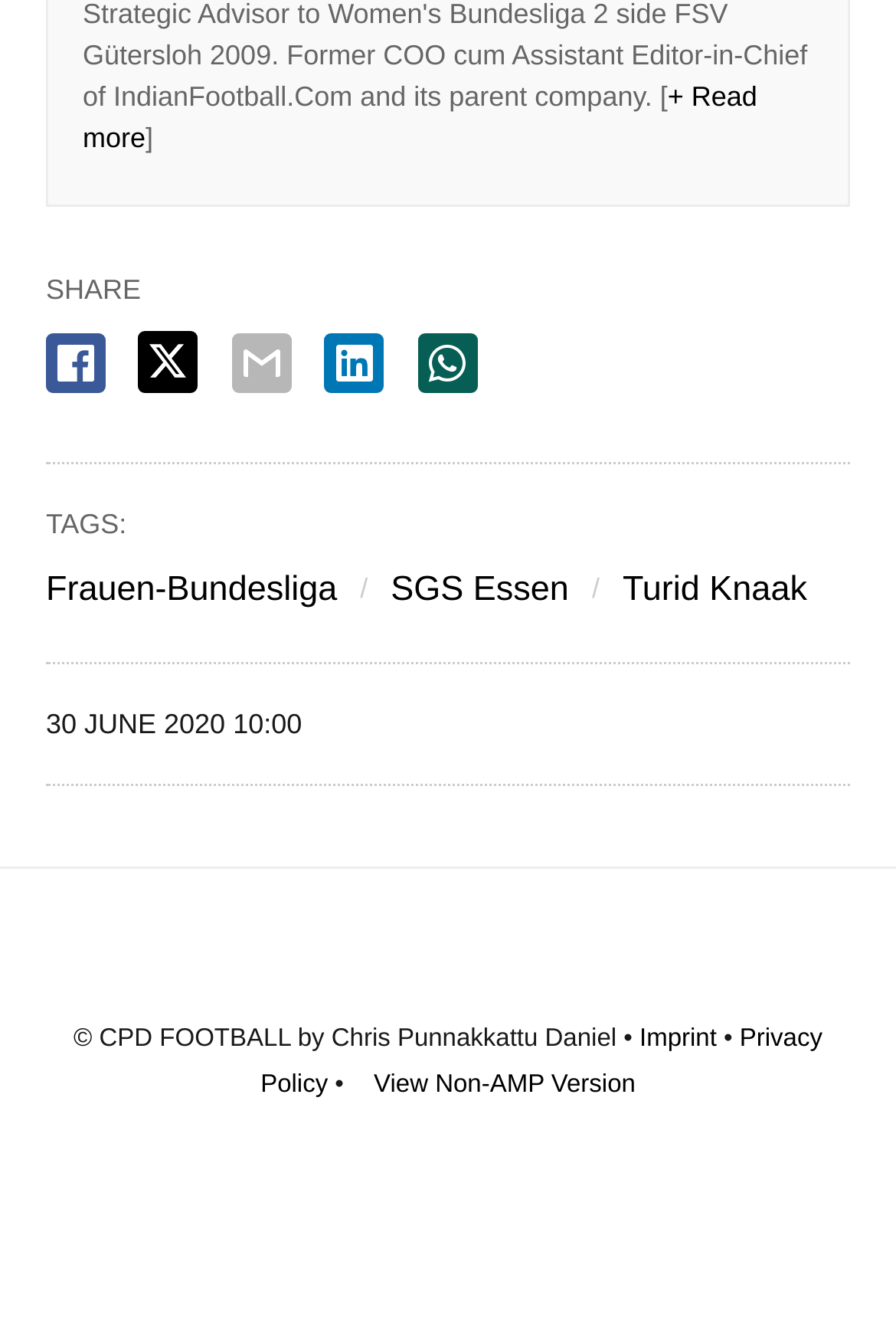Locate the bounding box coordinates of the element's region that should be clicked to carry out the following instruction: "Share on Facebook". The coordinates need to be four float numbers between 0 and 1, i.e., [left, top, right, bottom].

[0.051, 0.252, 0.118, 0.298]